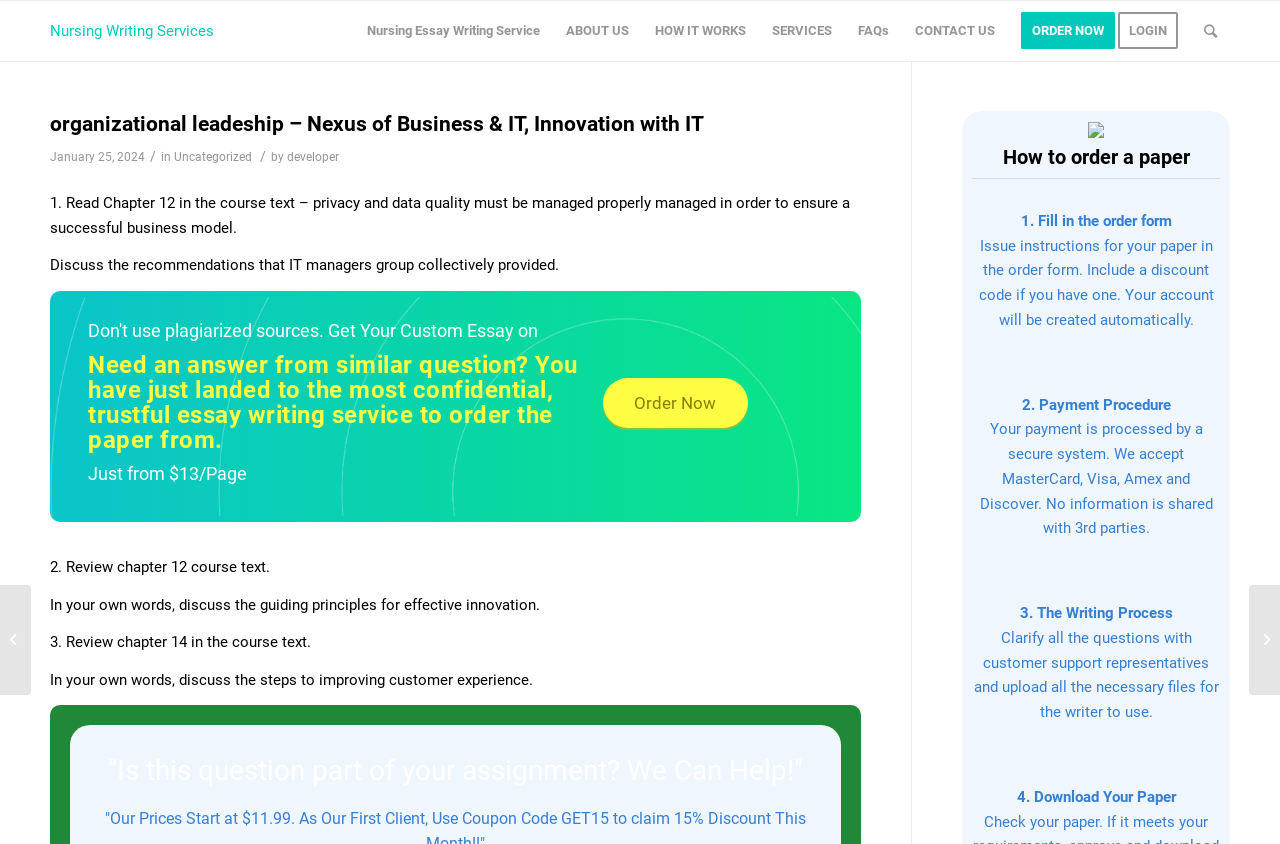Based on the image, provide a detailed response to the question:
What is the name of the writing service?

The name of the writing service can be found in the top-left corner of the webpage, where it is written as 'organizational leadeship - Nexus of Business & IT, Innovation with IT - Nursing Writing Services'.